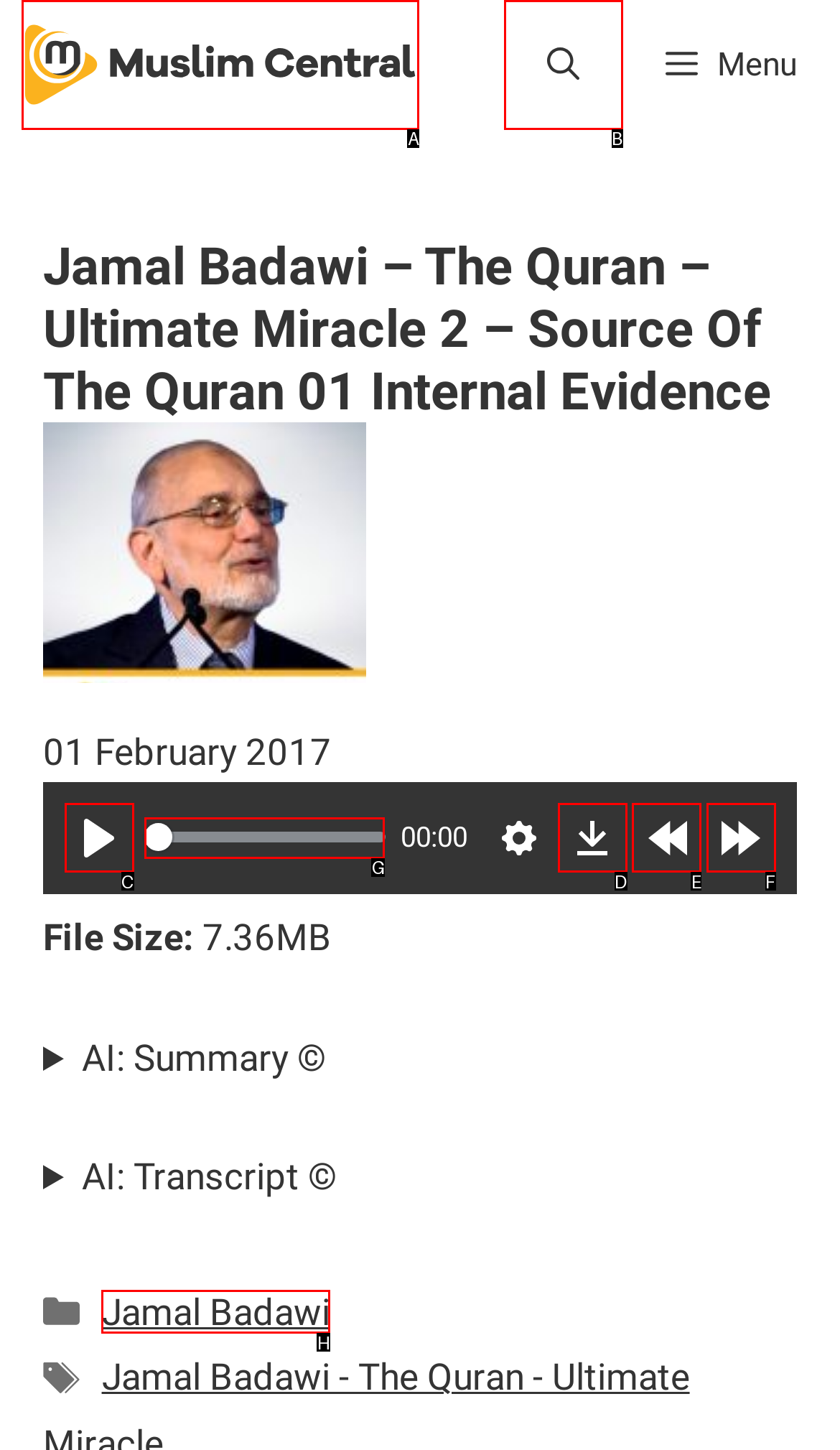Given the description: aria-label="Open Search Bar", identify the matching option. Answer with the corresponding letter.

B